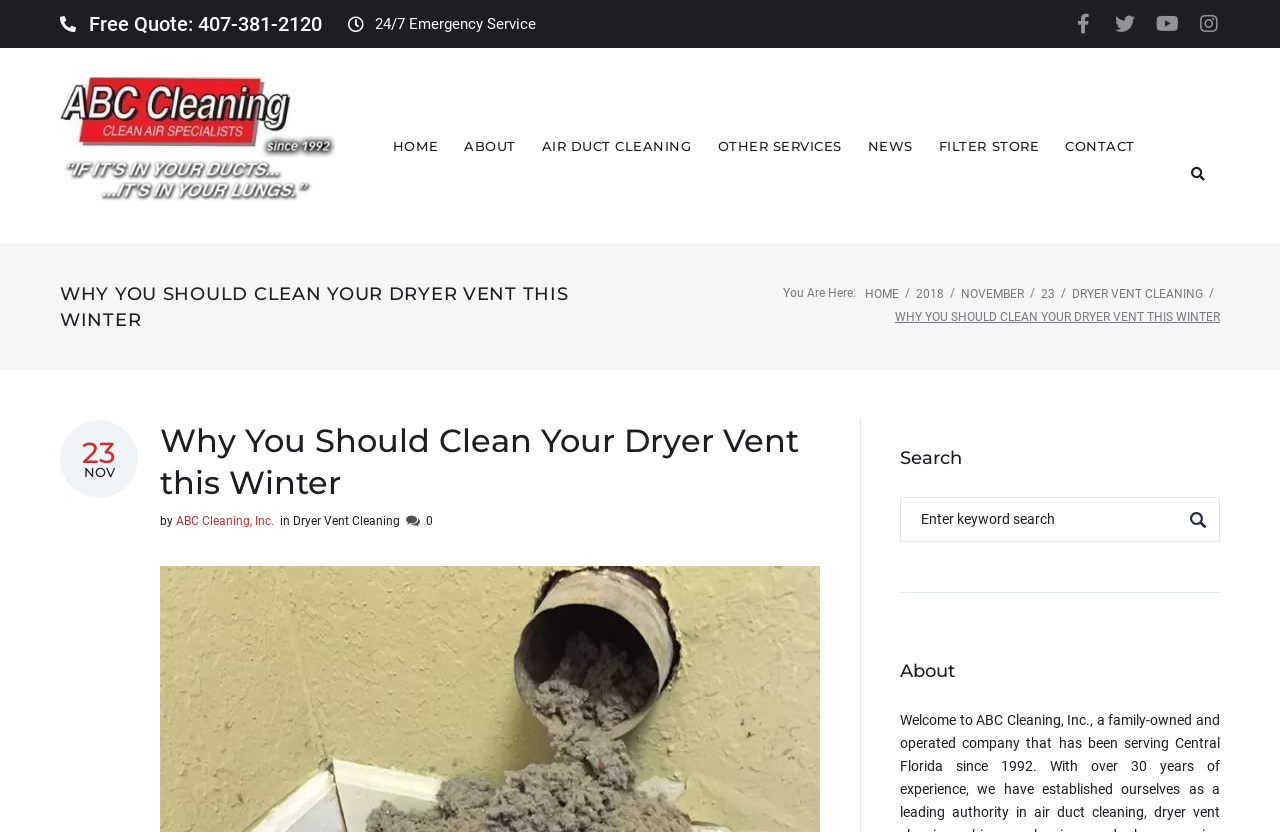Generate the text of the webpage's primary heading.

Why You Should Clean Your Dryer Vent this Winter